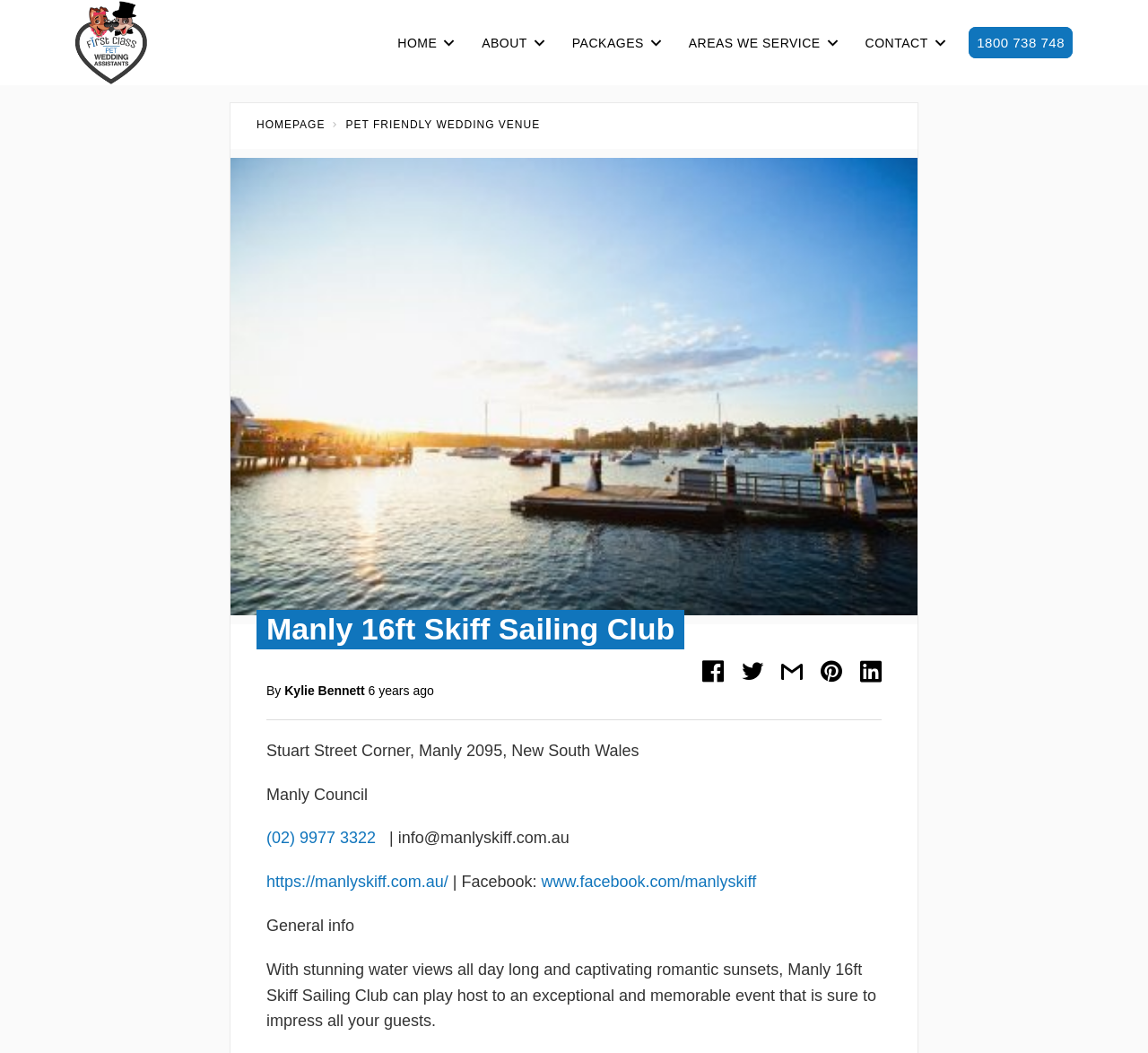Describe all visible elements and their arrangement on the webpage.

The webpage is about the Manly 16ft Skiff Sailing Club, a pet-friendly wedding venue. At the top, there is a navigation menu with links to "HOME", "ABOUT", "PACKAGES", "AREAS WE SERVICE", and "CONTACT". Below the navigation menu, there is a large image of the sailing club, taking up most of the width of the page. 

To the left of the image, there is a heading that reads "Manly 16ft Skiff Sailing Club". Below the heading, there is a paragraph of text that describes the club, mentioning its stunning water views and romantic sunsets. The text is written by Kylie Bennett and was posted 6 years ago.

On the right side of the image, there are several links to social media platforms, including Facebook. Below the image, there is a section with the club's contact information, including its address, phone number, and email address. There is also a link to the club's website and its Facebook page.

At the very top of the page, there is a link to "First Class Pet Wedding Services" with a small image next to it. There is also a phone number, "1800 738 748", and a link to the homepage.